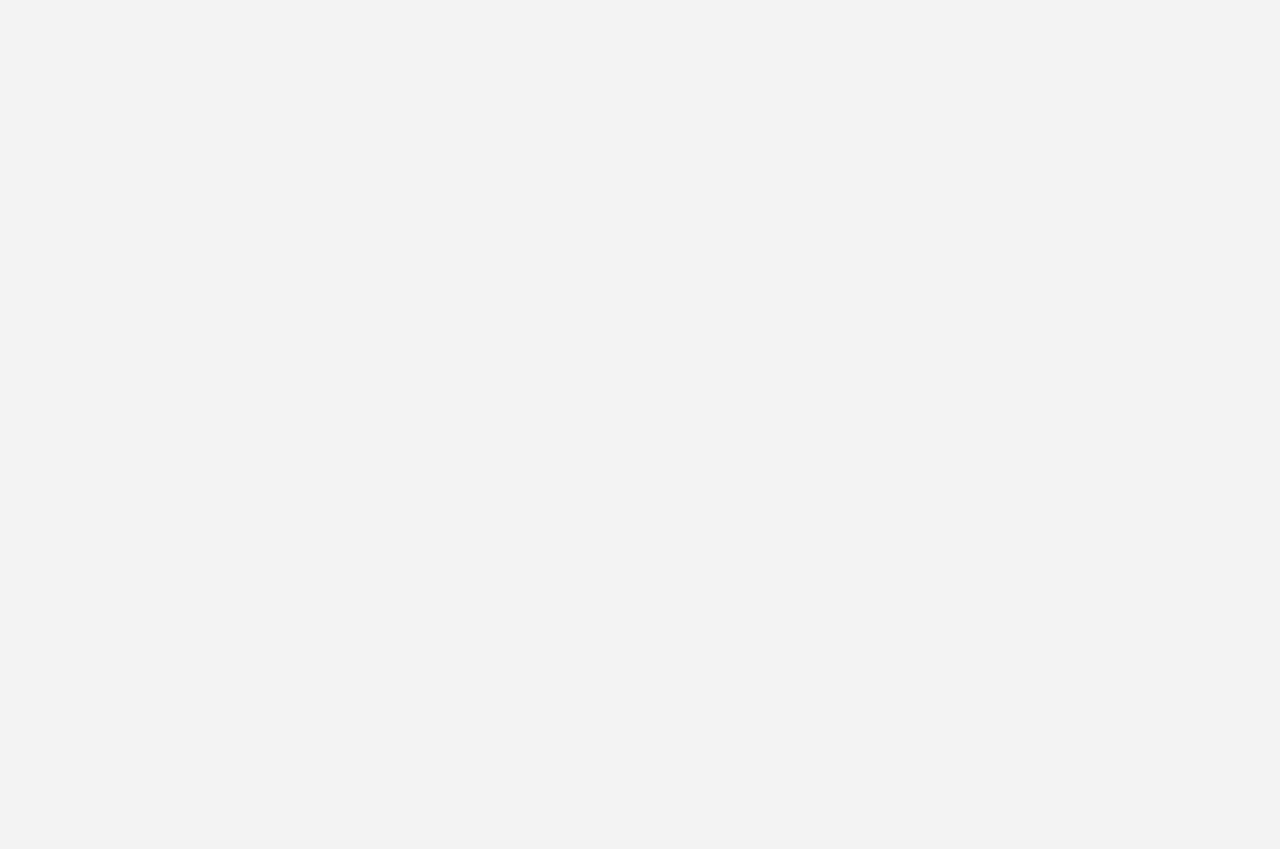Specify the bounding box coordinates of the element's area that should be clicked to execute the given instruction: "Add to wishlist". The coordinates should be four float numbers between 0 and 1, i.e., [left, top, right, bottom].

None